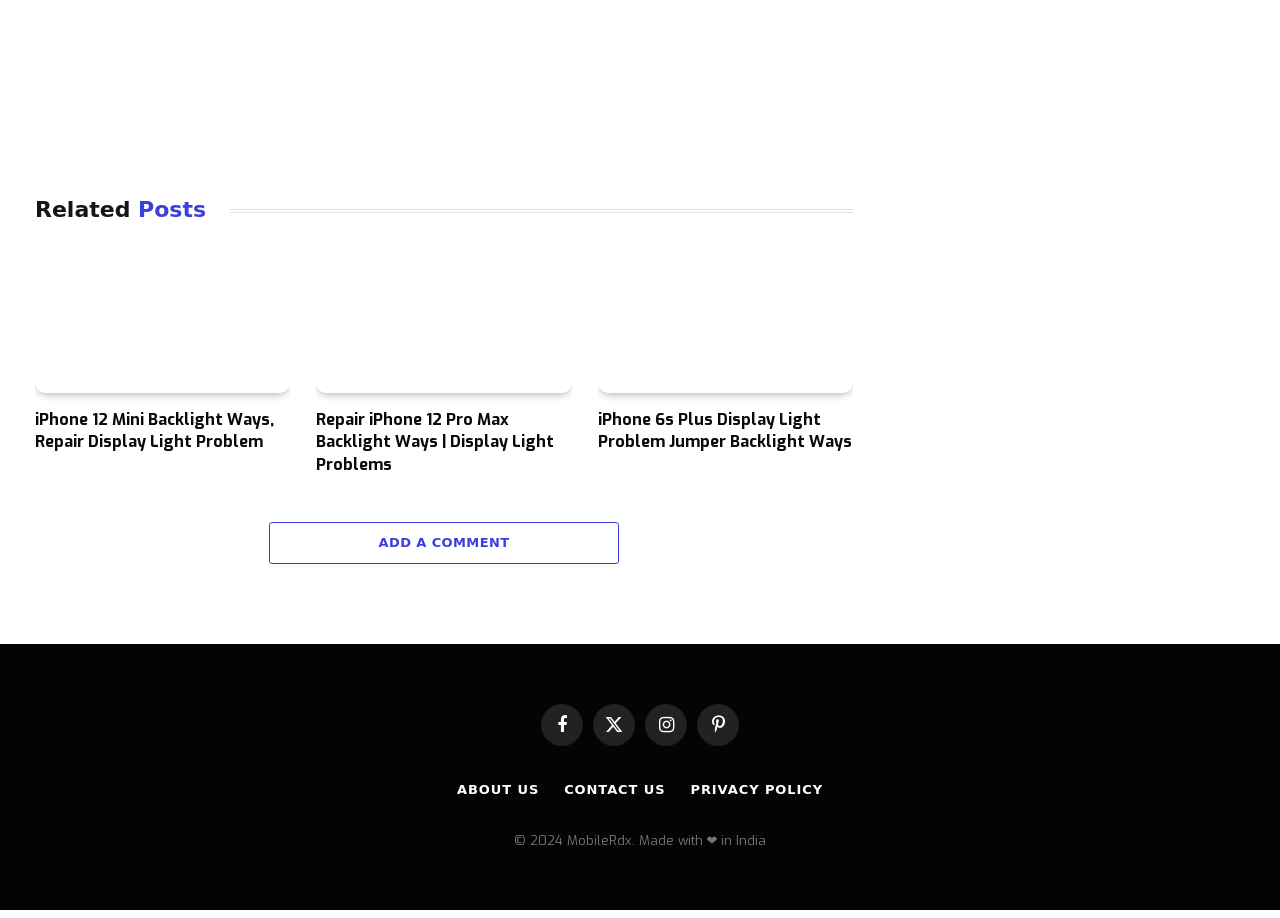Using the element description Add A Comment, predict the bounding box coordinates for the UI element. Provide the coordinates in (top-left x, top-left y, bottom-right x, bottom-right y) format with values ranging from 0 to 1.

[0.21, 0.569, 0.484, 0.615]